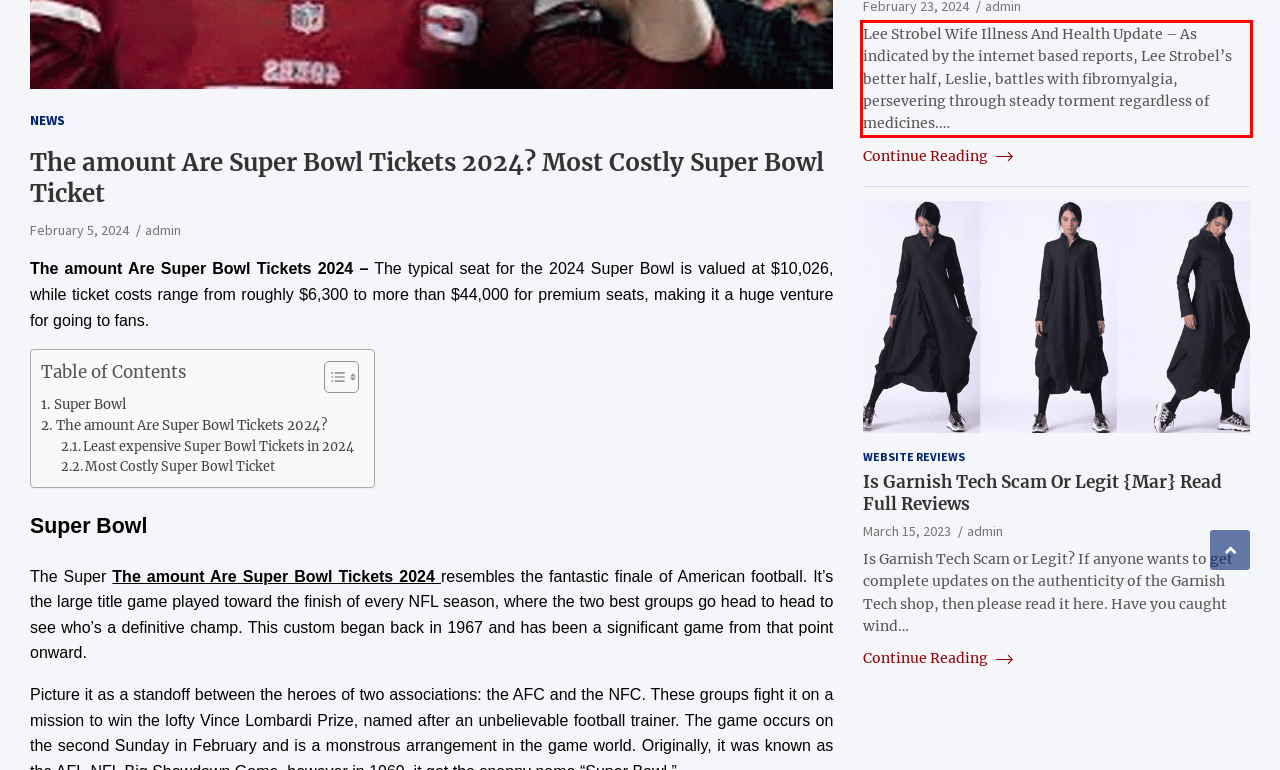By examining the provided screenshot of a webpage, recognize the text within the red bounding box and generate its text content.

Lee Strobel Wife Illness And Health Update – As indicated by the internet based reports, Lee Strobel’s better half, Leslie, battles with fibromyalgia, persevering through steady torment regardless of medicines.…